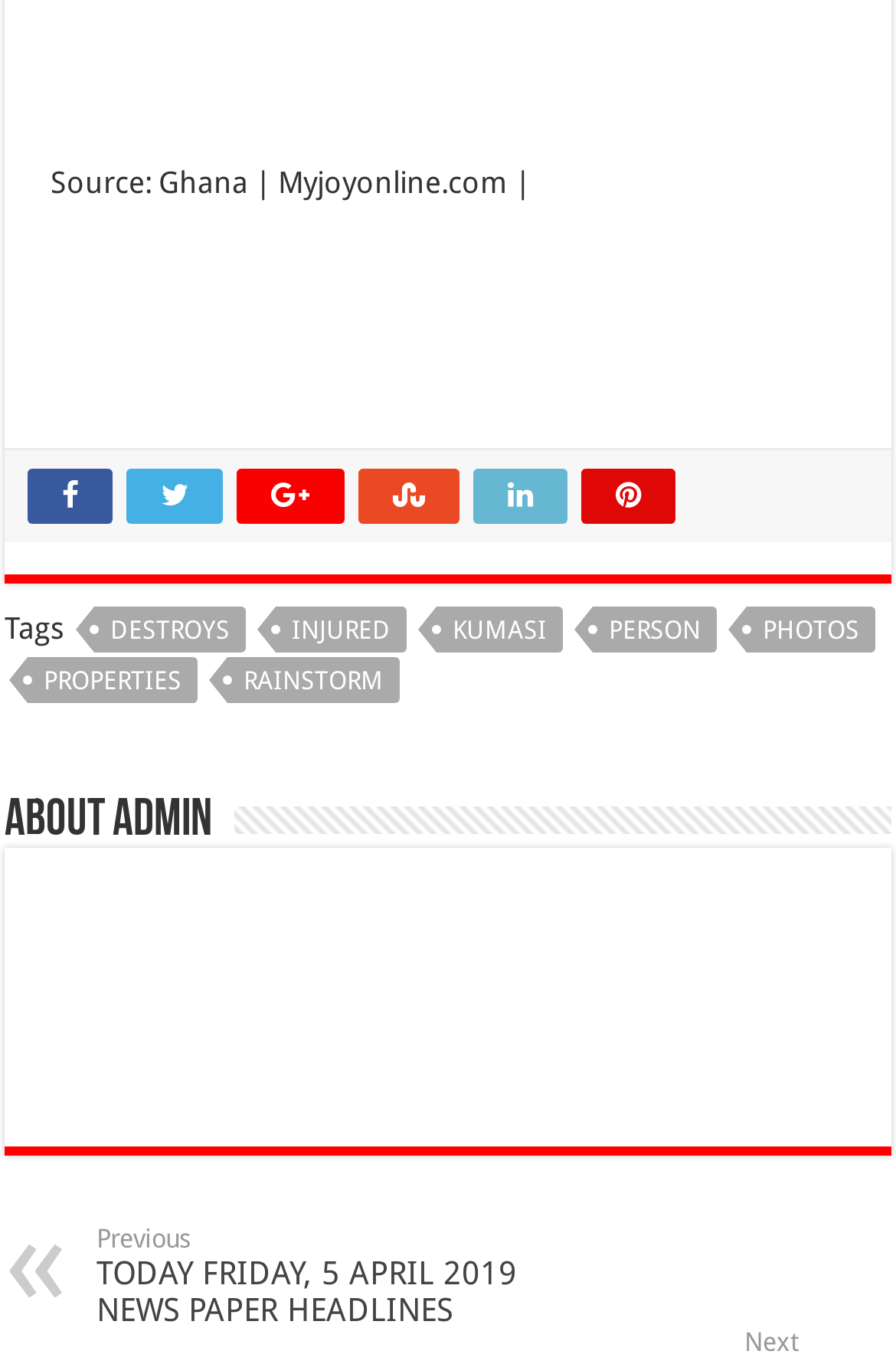Locate the bounding box coordinates of the segment that needs to be clicked to meet this instruction: "Go to previous news page".

[0.108, 0.905, 0.633, 0.981]